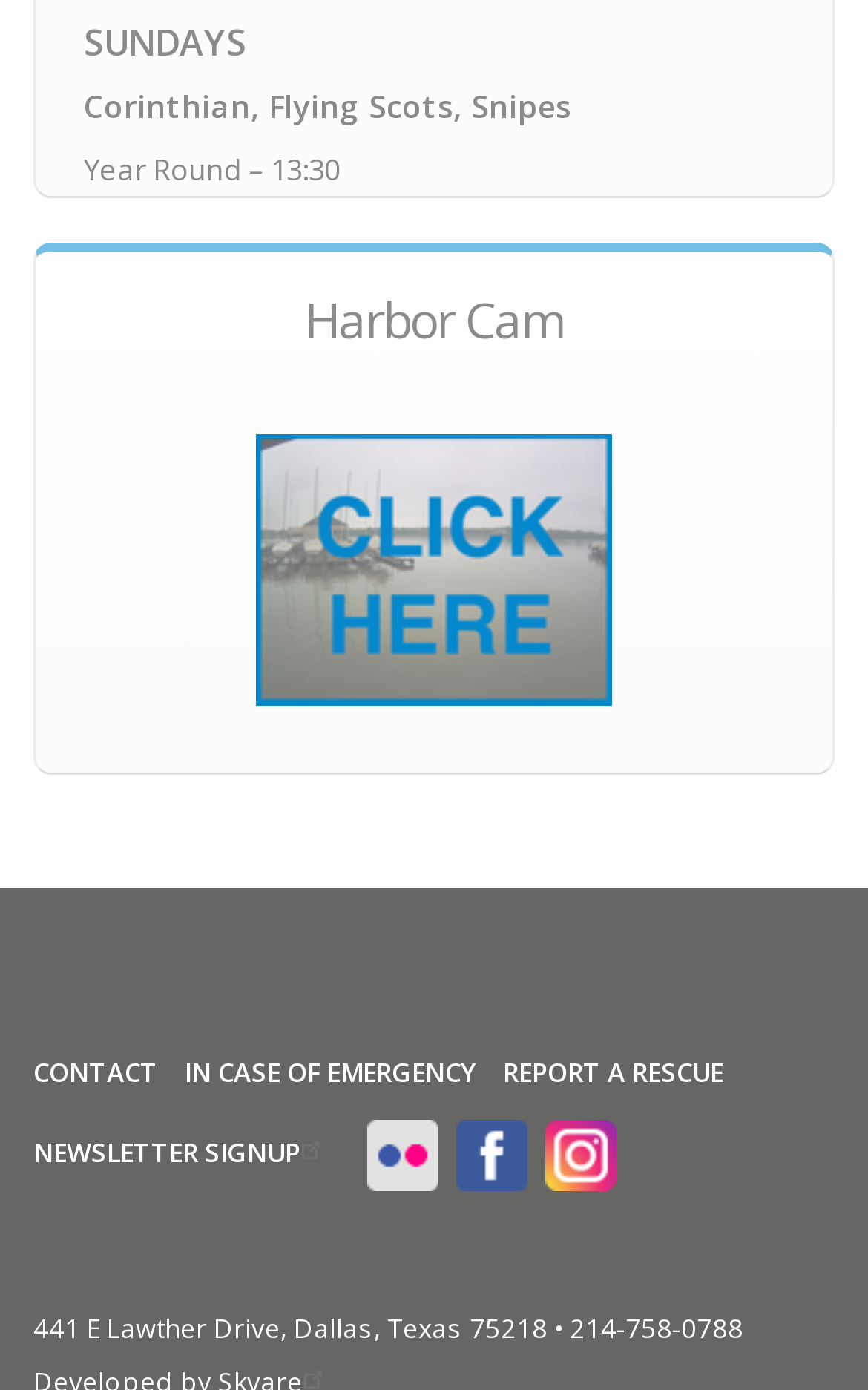Locate the bounding box coordinates of the element that should be clicked to execute the following instruction: "Visit Flickr".

[0.413, 0.815, 0.515, 0.841]